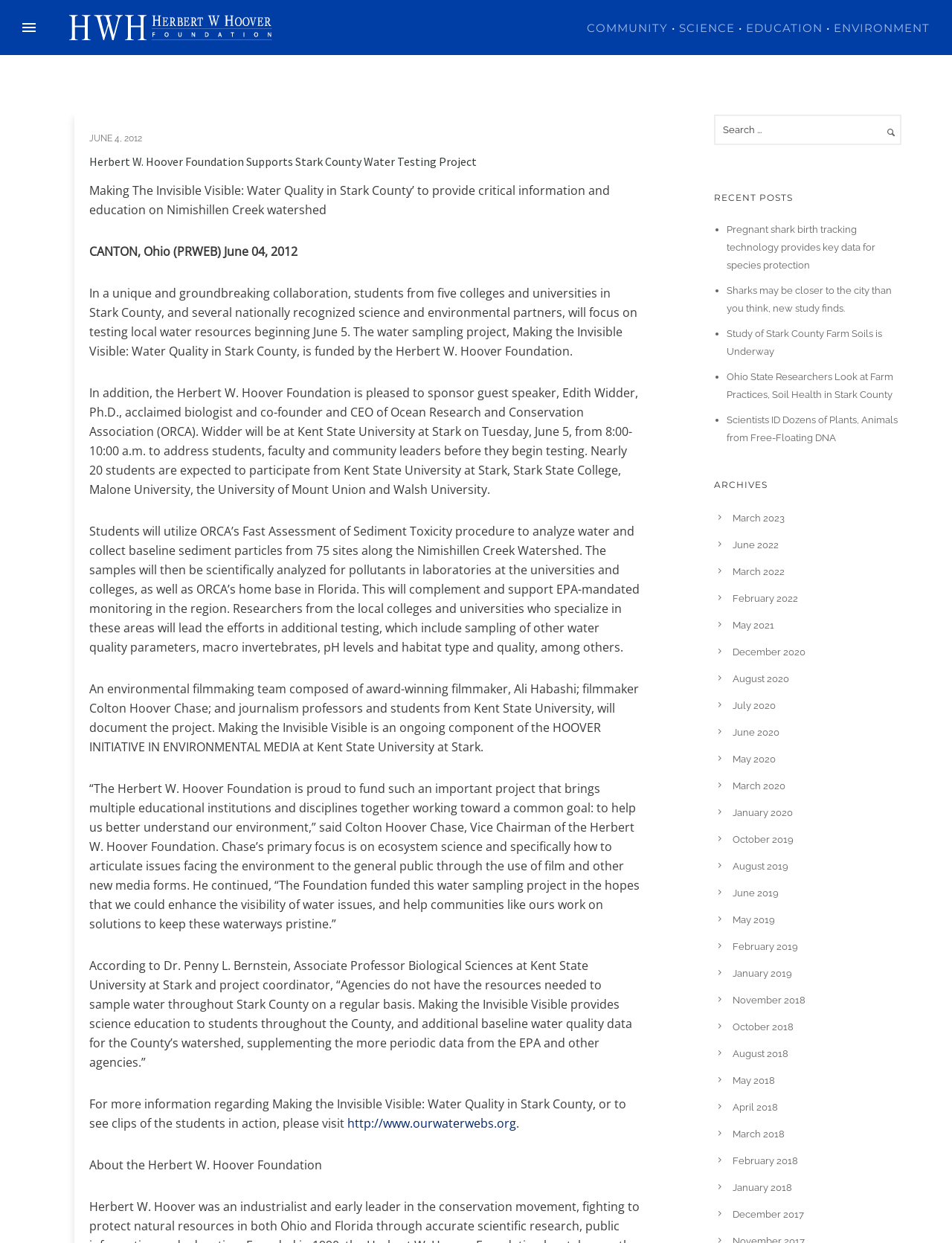Please give a succinct answer to the question in one word or phrase:
What is the name of the biologist and co-founder of Ocean Research and Conservation Association?

Edith Widder